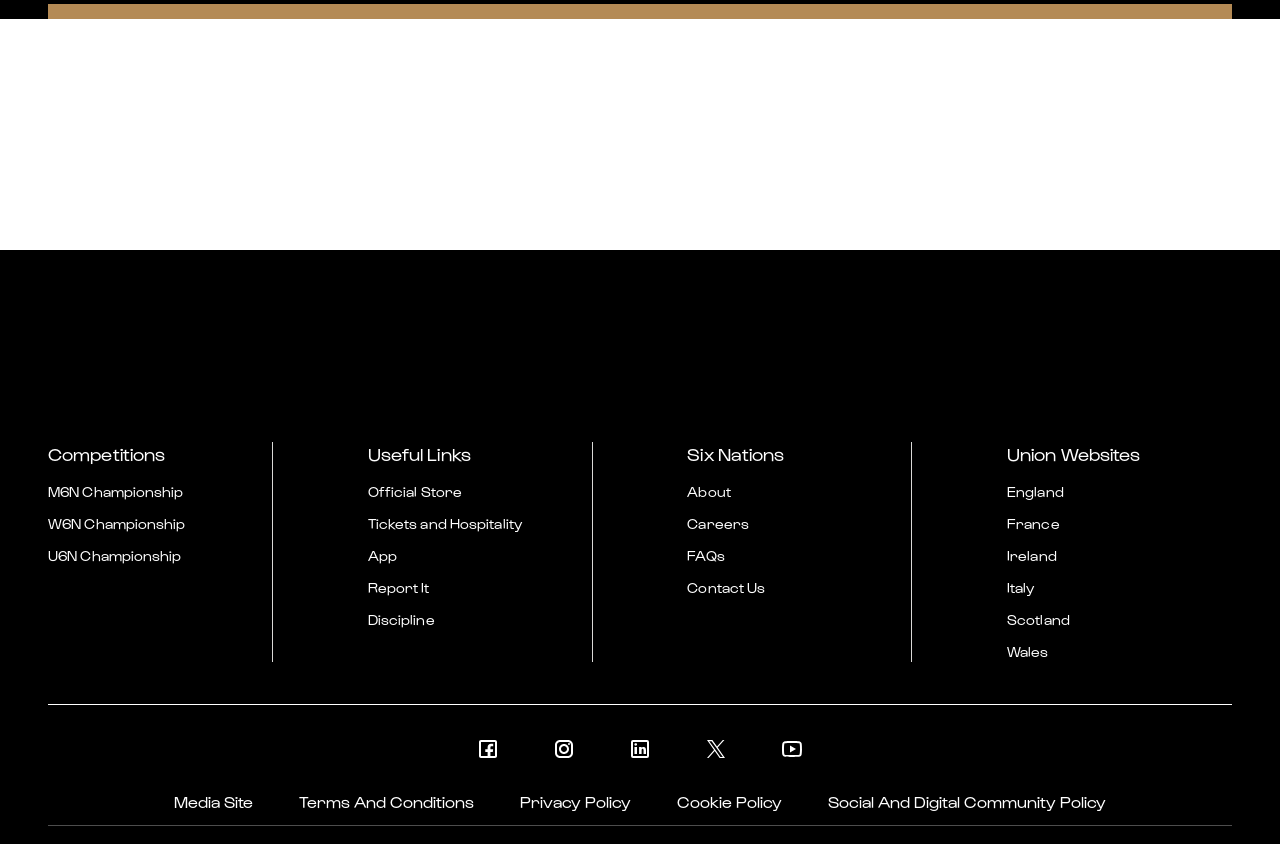Give a one-word or short-phrase answer to the following question: 
What is the last link in the 'Useful Links' section?

Report It